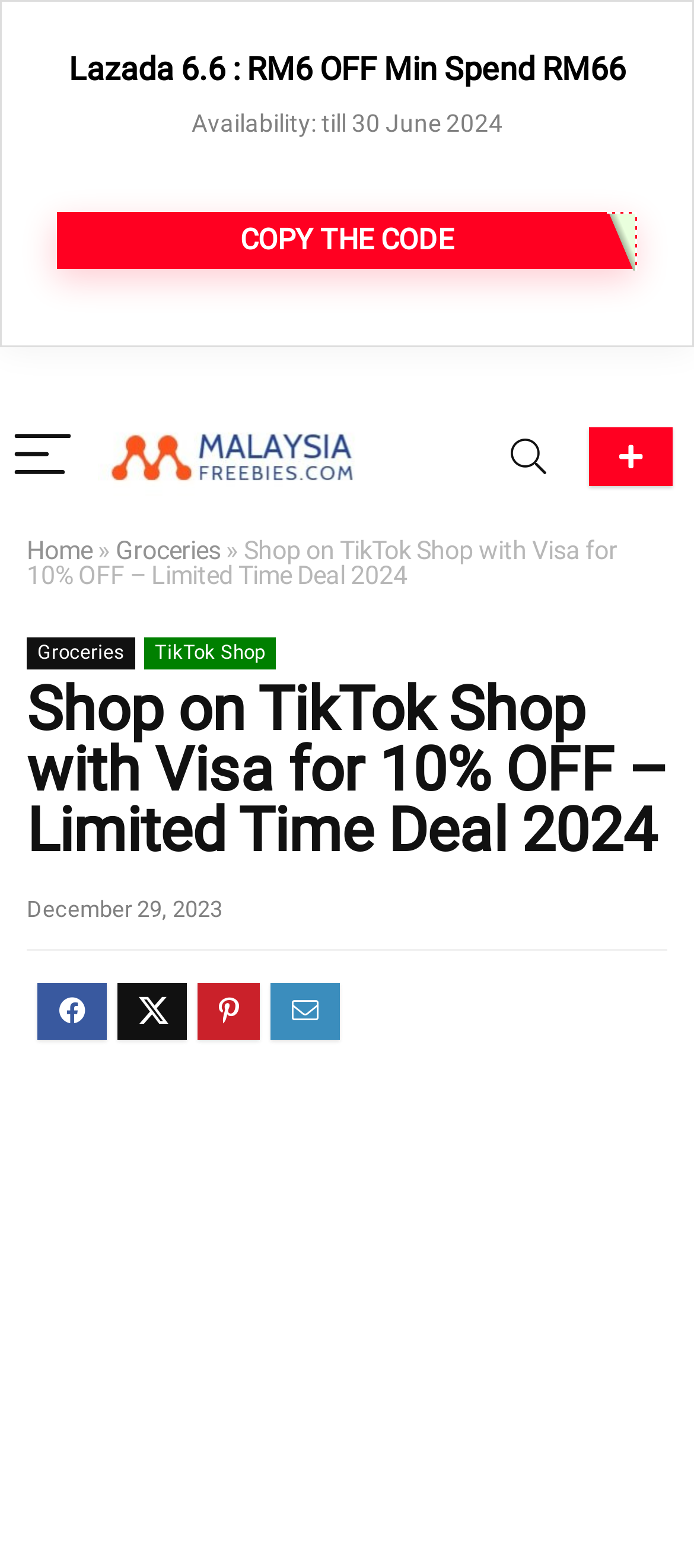Using the information shown in the image, answer the question with as much detail as possible: What is the deadline for the Lazada 6.6 deal?

The webpage specifies that the Lazada 6.6 deal is available till 30 June 2024, indicating the deadline for users to take advantage of the offer.